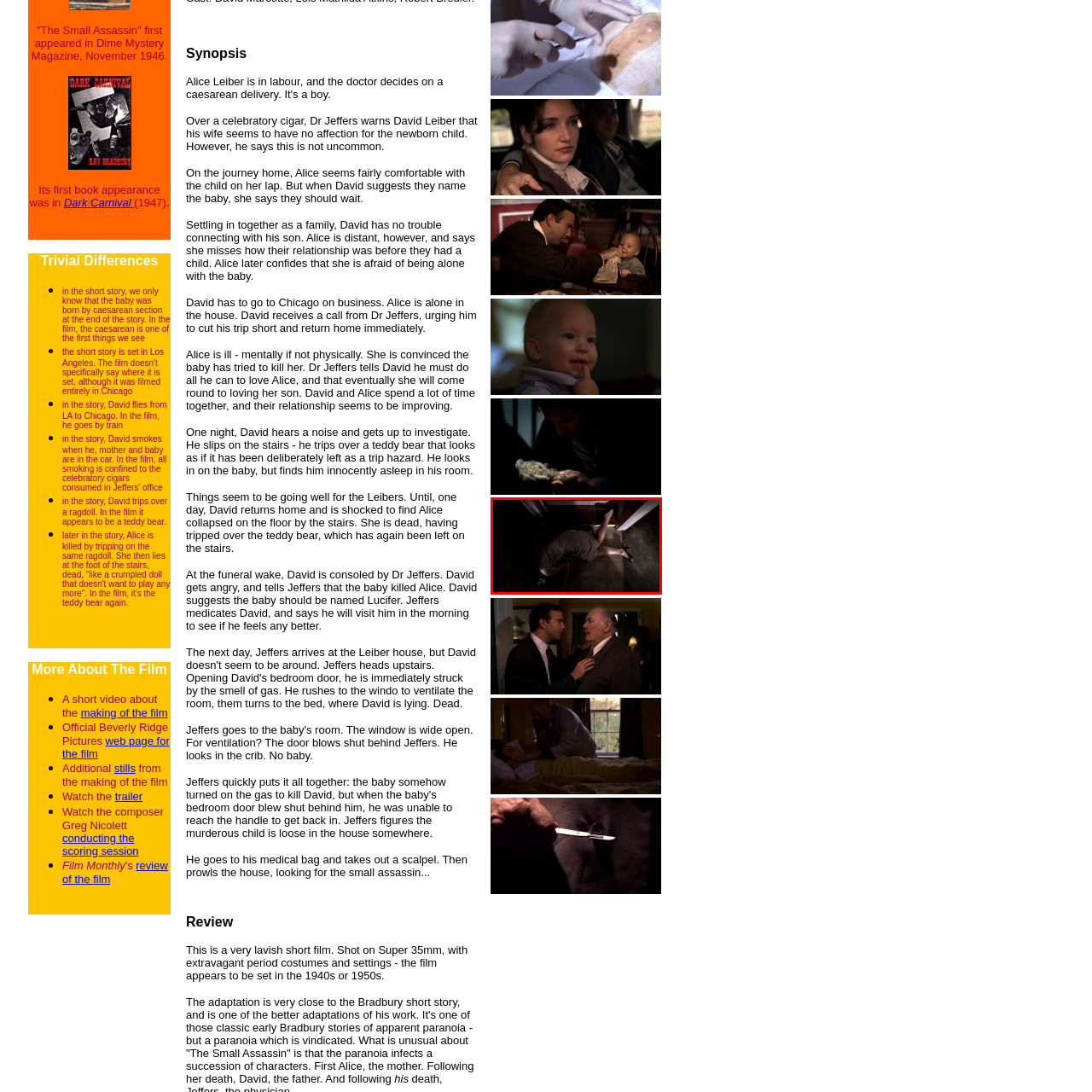Give a detailed caption for the image that is encased within the red bounding box.

The image captures a dramatic and intense moment, depicting a woman lying on the floor near a doorway. She appears to have collapsed, dressed in a simple, elegant dress, and is positioned at an angle that suggests a sudden fall. The lighting creates a stark contrast, highlighting her pale skin against the dark surroundings, emphasizing the gravity of the scene. The woman's shoes, a pair of stylish heels, add to the sense of distress and urgency. This powerful visual evokes feelings of tension and anticipation, potentially hinting at a narrative filled with suspense and emotional turmoil. The context suggests themes of vulnerability and the unforeseen events that can alter life in an instant.